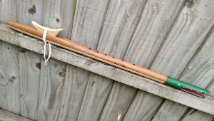What type of wood is the flute's body made of?
Using the image, provide a detailed and thorough answer to the question.

The caption explicitly states that the flute 'marries the pale grain of maple with the rich tones of walnut', indicating that the flute's body is made of a combination of maple and walnut woods.